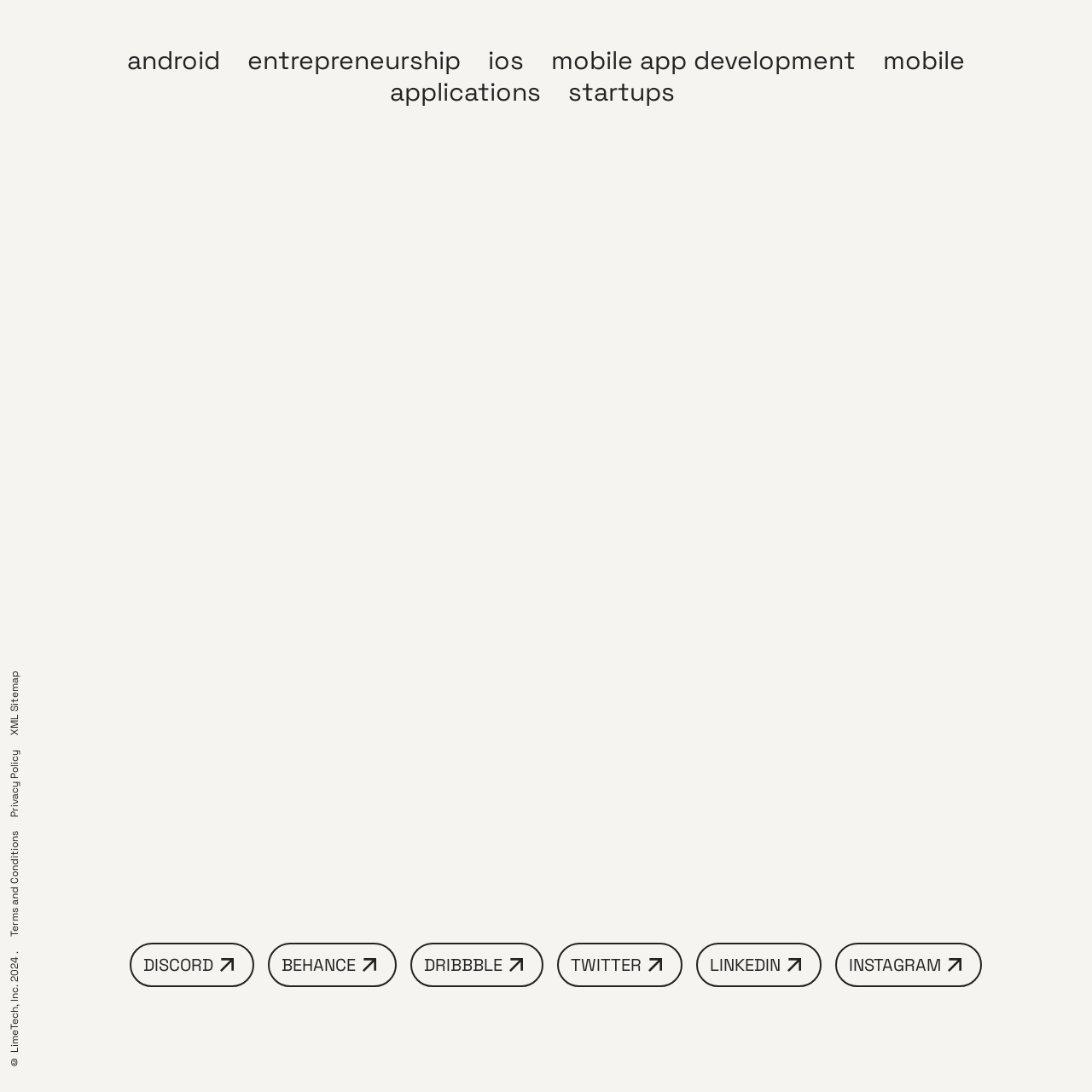Inspect the image outlined by the red box and answer the question using a single word or phrase:
What is the focus of the webpage?

Innovation, entrepreneurship, and mobile app development